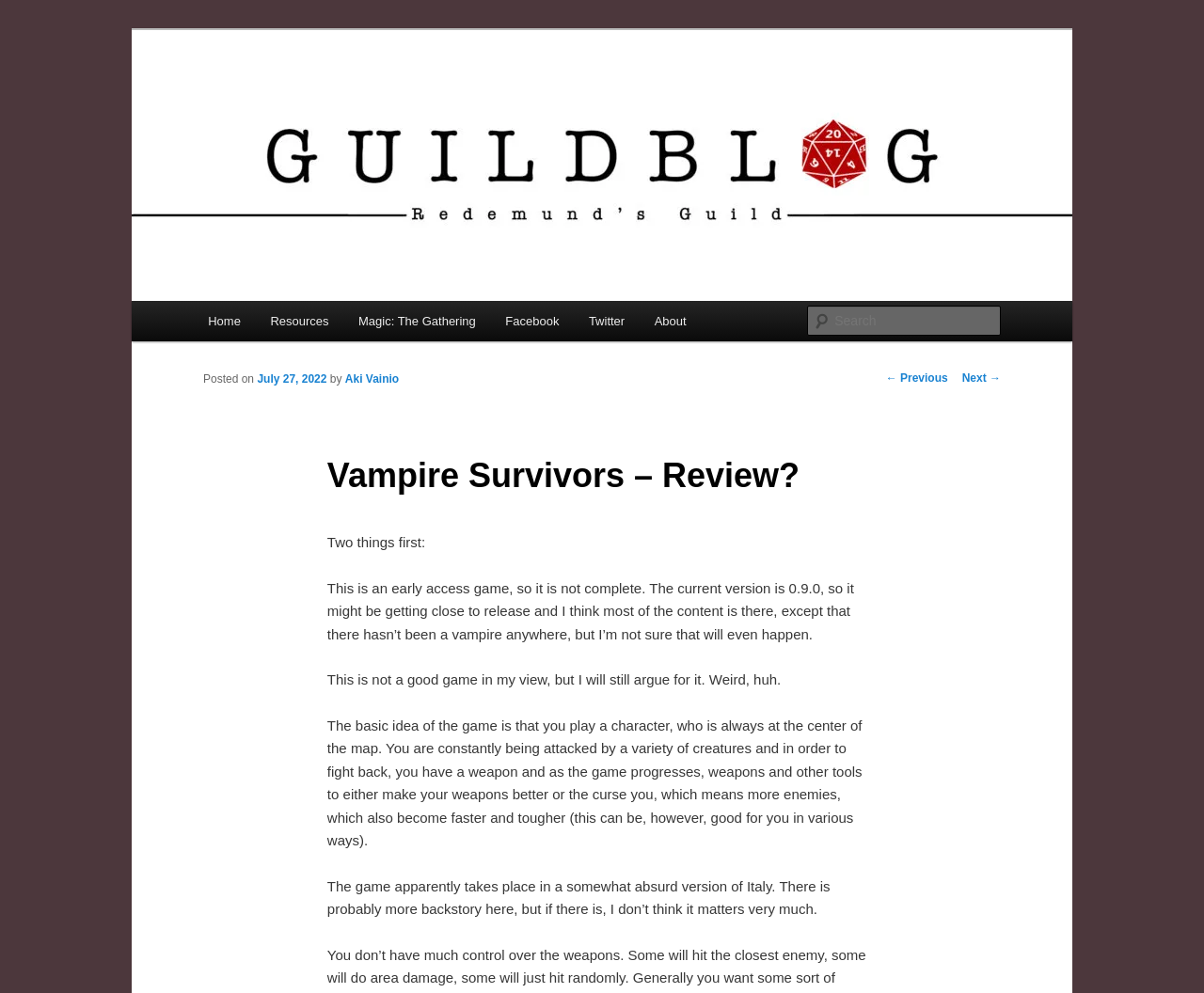Please provide the bounding box coordinates for the element that needs to be clicked to perform the following instruction: "Read the previous post". The coordinates should be given as four float numbers between 0 and 1, i.e., [left, top, right, bottom].

[0.736, 0.374, 0.787, 0.388]